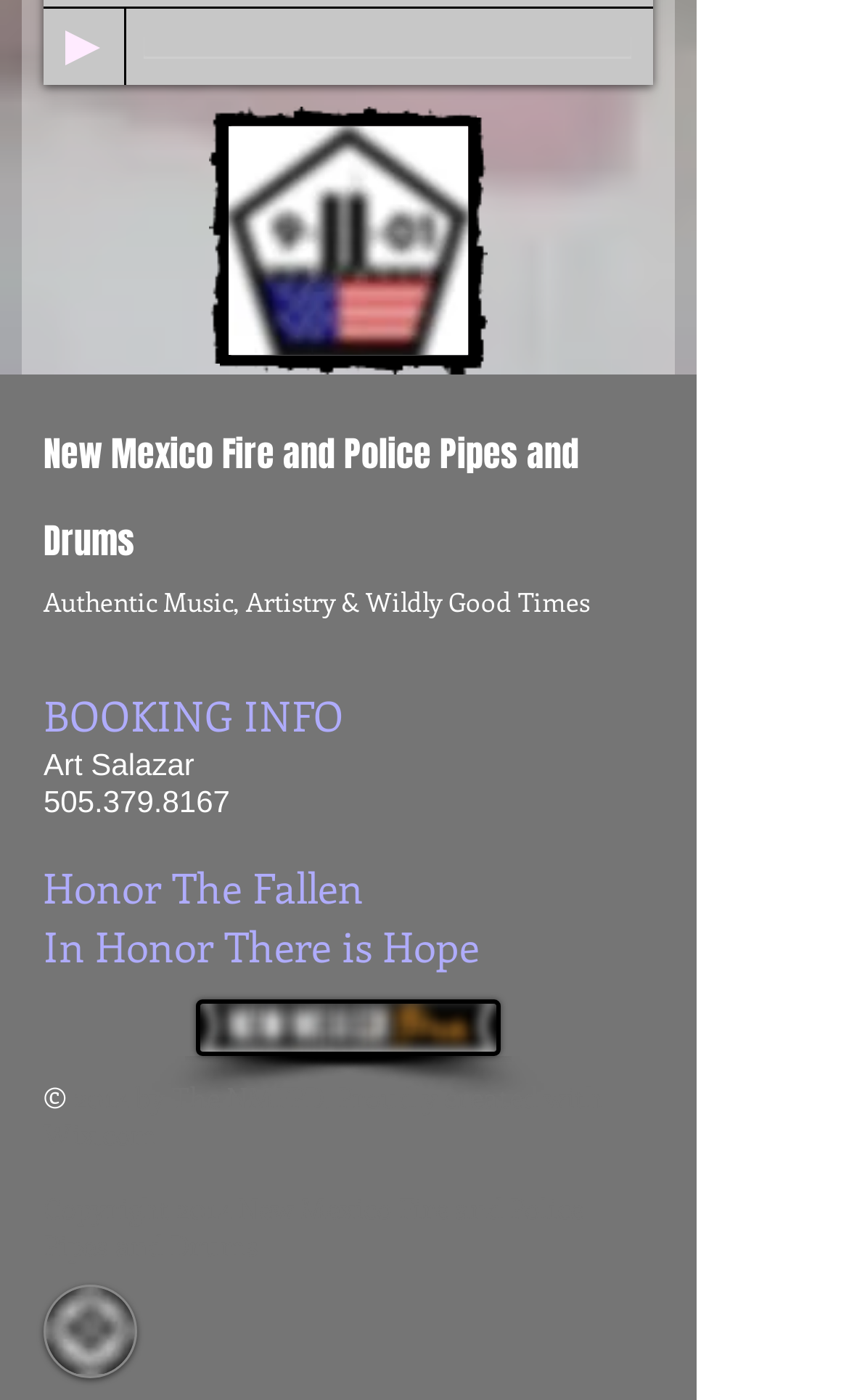Return the bounding box coordinates of the UI element that corresponds to this description: "505.379.8167". The coordinates must be given as four float numbers in the range of 0 and 1, [left, top, right, bottom].

[0.051, 0.559, 0.271, 0.584]